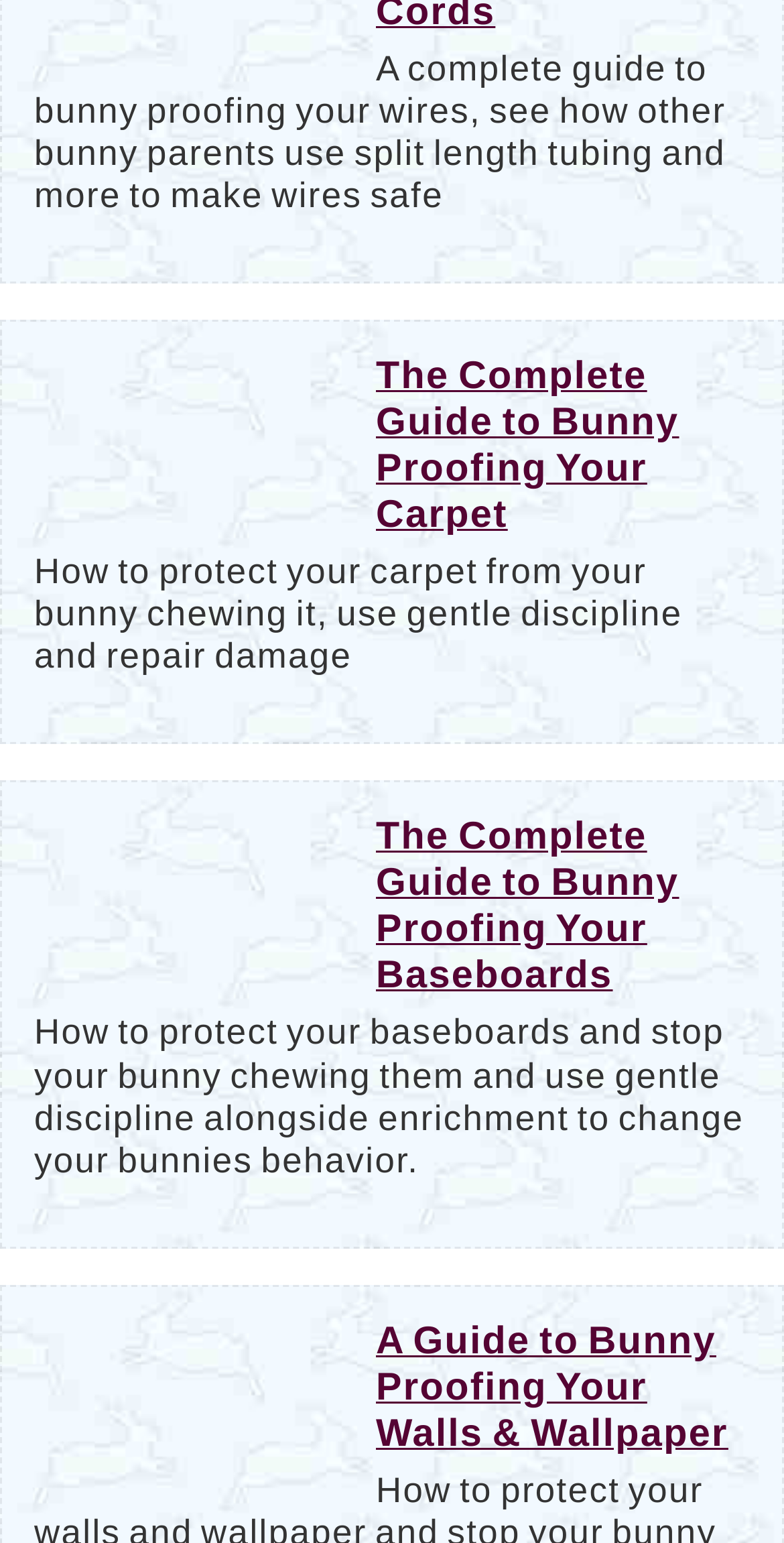Please provide a brief answer to the following inquiry using a single word or phrase:
What is the purpose of the images on this webpage?

Illustrate damage